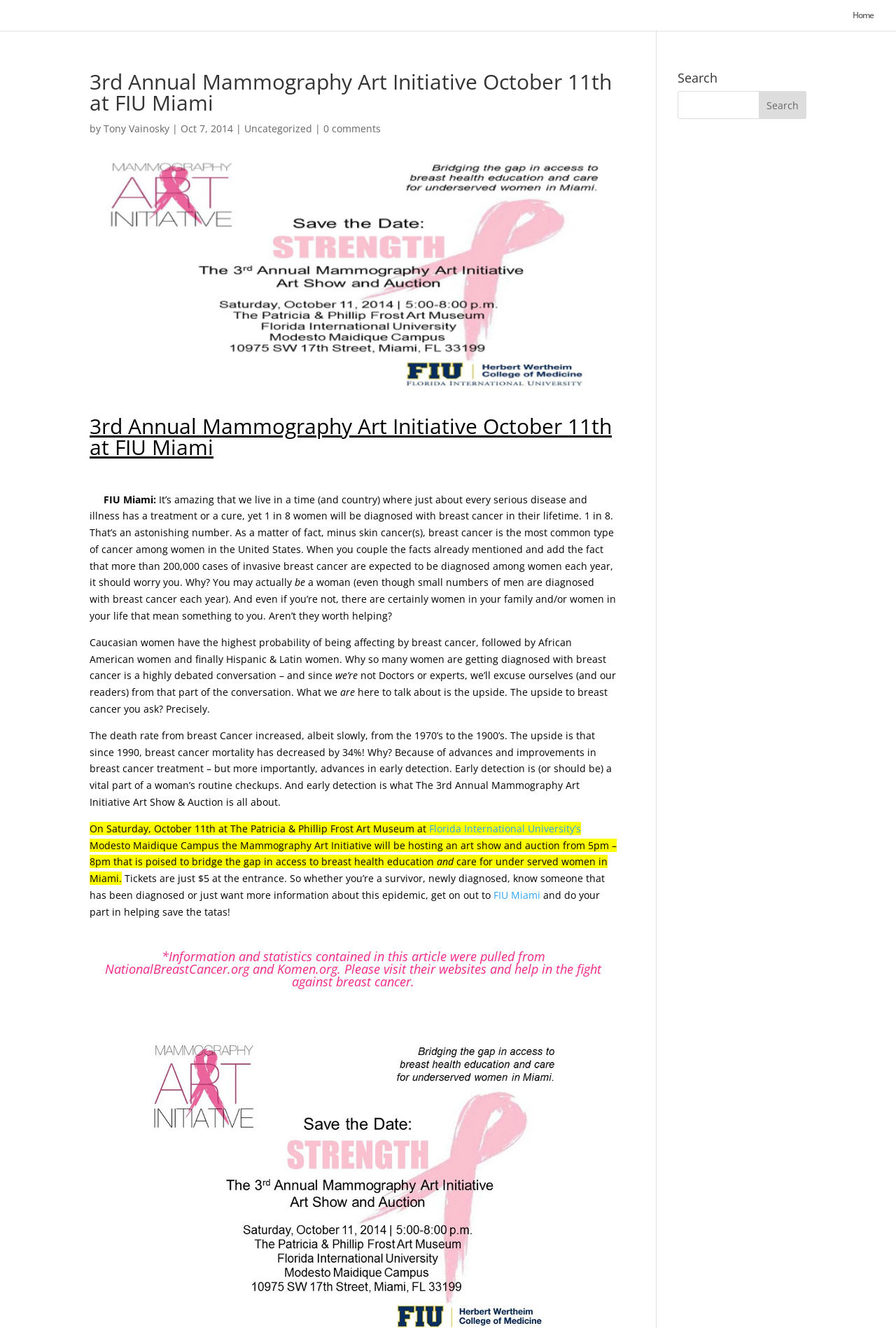Using the element description: "Florida International University’s", determine the bounding box coordinates. The coordinates should be in the format [left, top, right, bottom], with values between 0 and 1.

[0.479, 0.619, 0.648, 0.629]